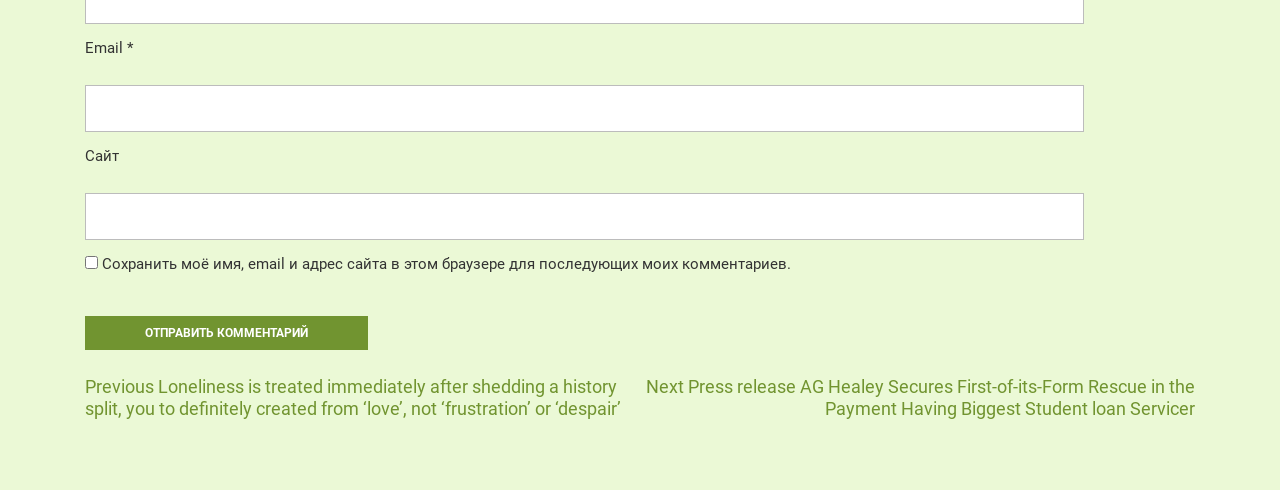What is the function of the checkbox?
Please provide a detailed answer to the question.

The checkbox is labeled 'Сохранить моё имя, email и адрес сайта в этом браузере для последующих моих комментариев.', which translates to 'Save my name, email, and website in this browser for my subsequent comments.' This suggests that checking the box will save the user's comment information for future use.